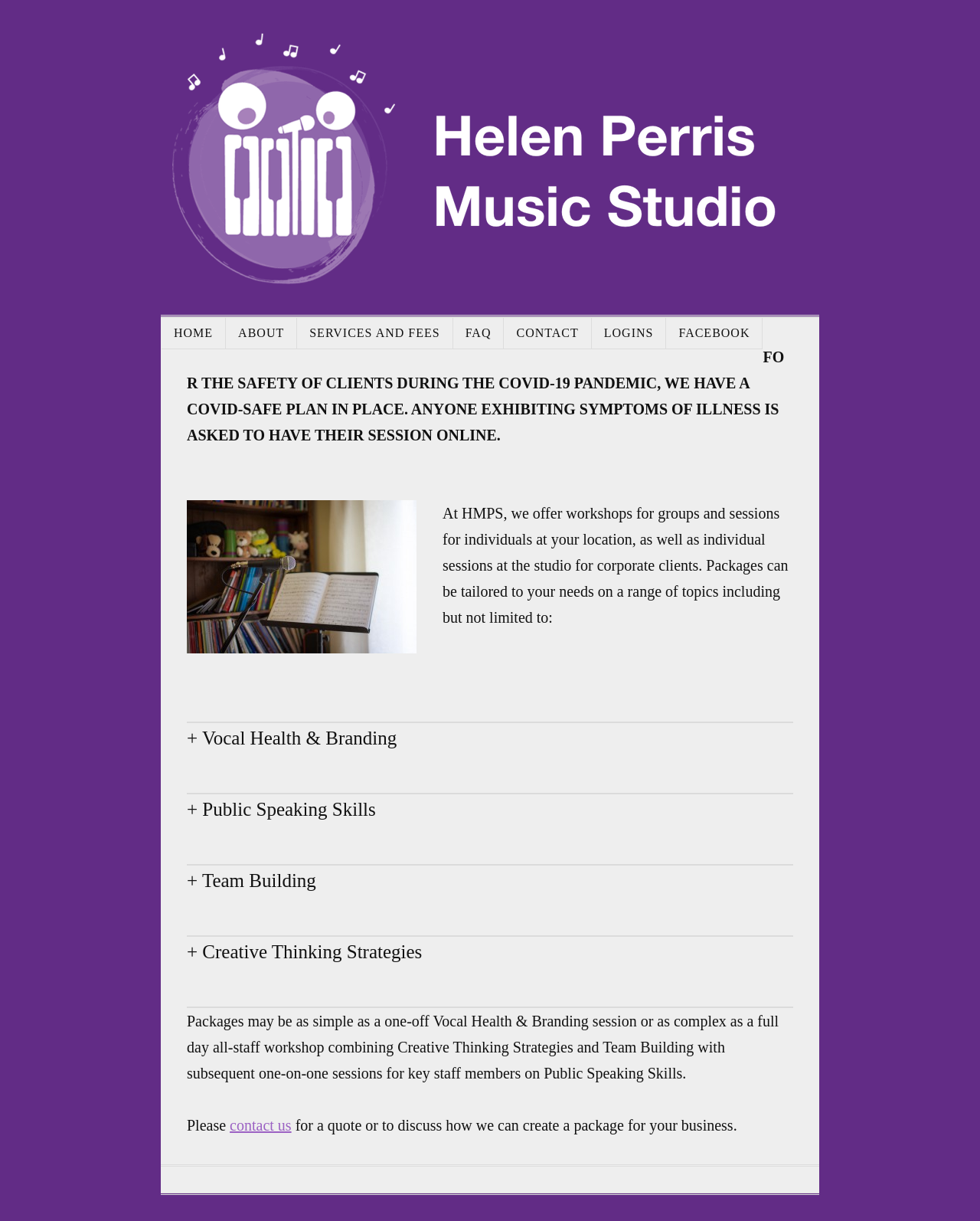What topics can packages be tailored to?
Answer the question with just one word or phrase using the image.

Vocal Health, Branding, etc.